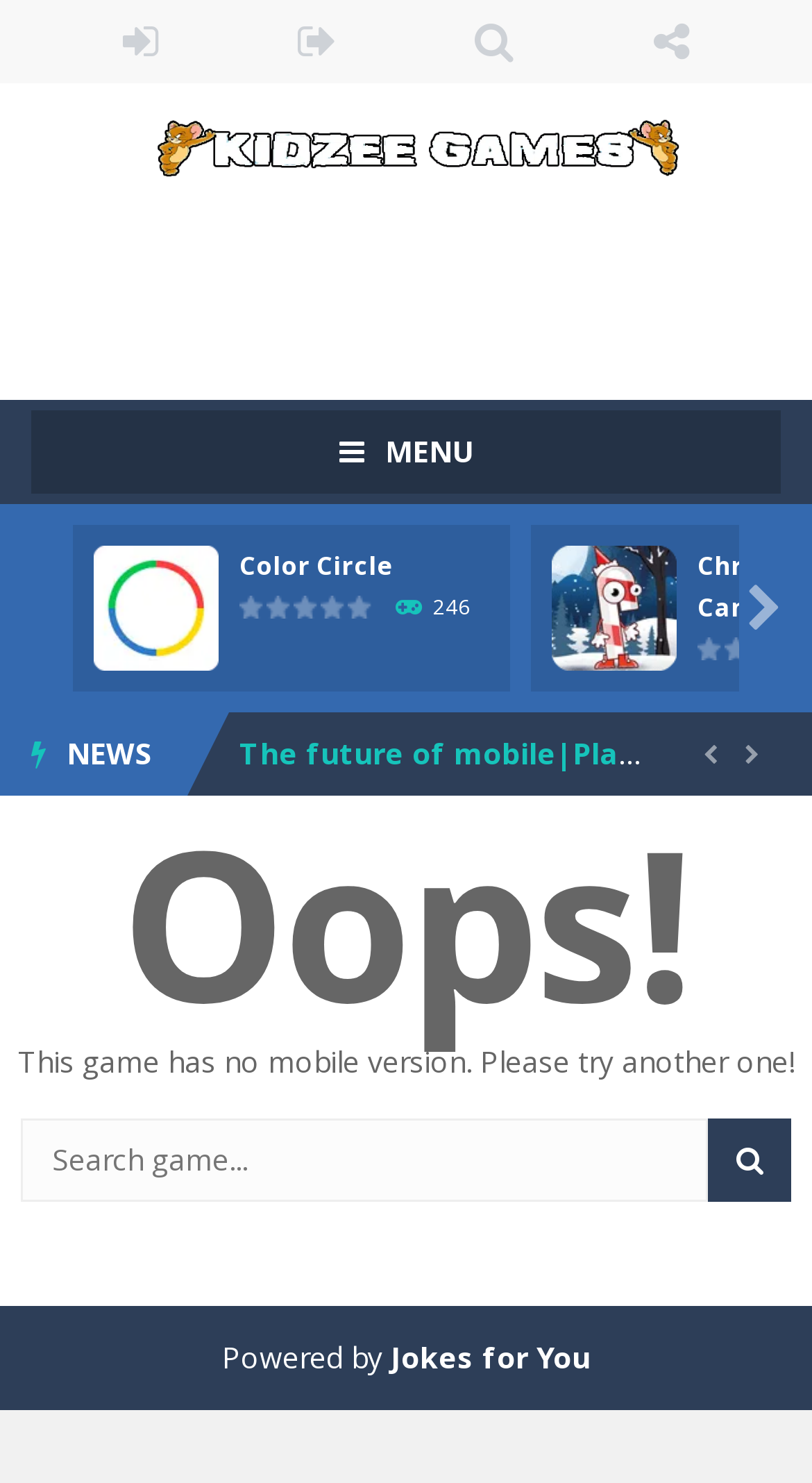Create a detailed narrative describing the layout and content of the webpage.

This webpage appears to be a gaming website with various features and elements. At the top, there are four links: "LOGIN", "REGISTER", "SEARCH", and "FOLLOW US", aligned horizontally. Below these links, there are social media icons for Facebook, Twitter, Youtube, Twitch, and RSS.

On the left side, there is a logo "KidzeeGames.com" with an image, and below it, there is a menu button. Next to the logo, there is an advertisement iframe.

The main content area is divided into two sections. The top section has a game featured with a "PLAY NOW!" button, accompanied by an image and a rating system with five empty stars. Below this, there are several game links, including "Color Circle", "Christmas Candy Cane", and others, each with a "PLAY NOW!" button.

On the right side, there is a news section with a heading "NEWS" and a list of game links, including "Adventure Bot Action Platformer", "Clock Works Color Switch Clock", and others.

At the bottom of the page, there are two pagination links, and a search bar with a "SEARCH" button. Below the search bar, there is an error message "Oops! This game has no mobile version. Please try another one!".

Finally, at the very bottom, there is a footer section with a "Powered by" message and a link to "Jokes for You".